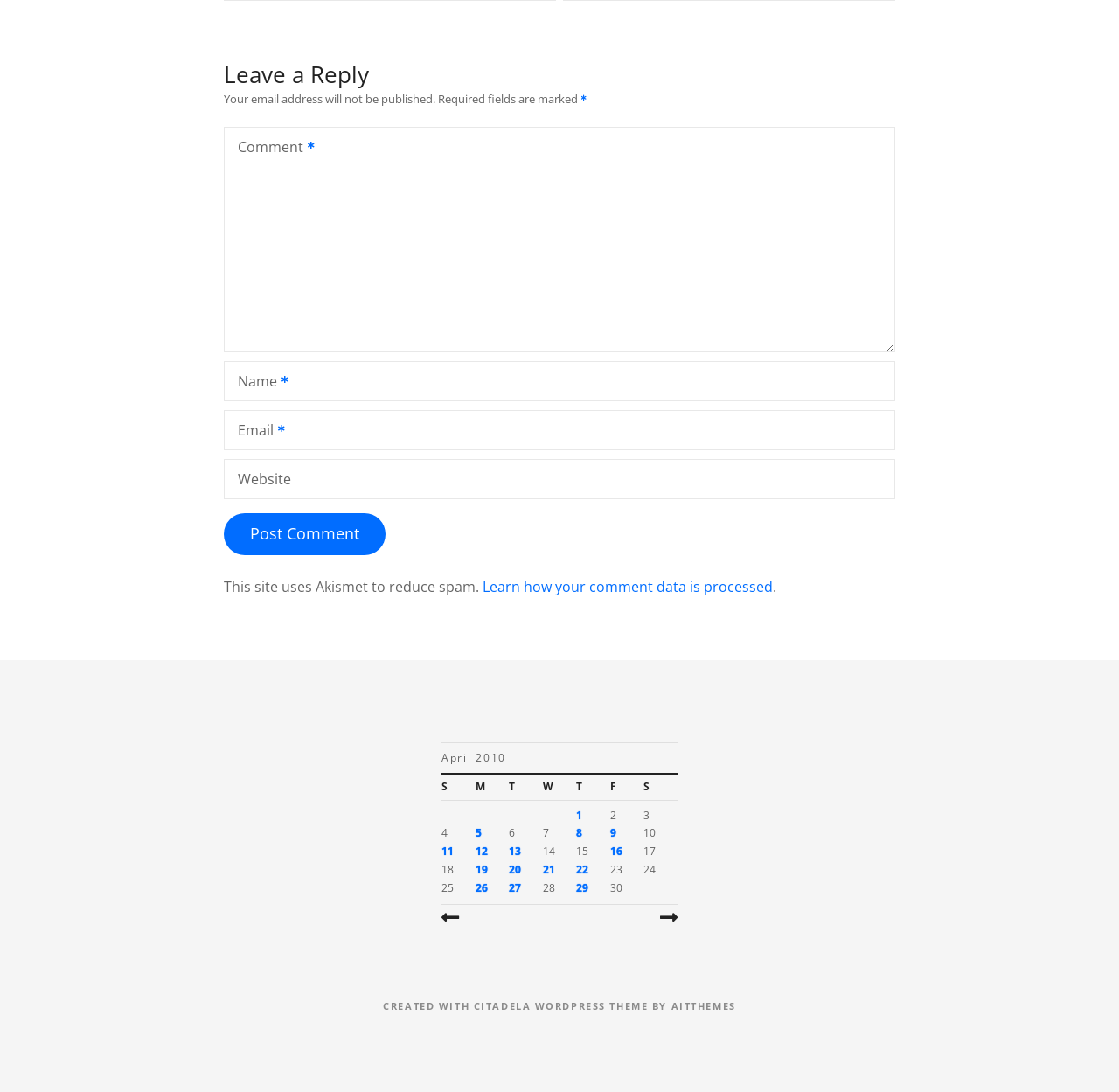Answer the following in one word or a short phrase: 
What is the website using to reduce spam?

Akismet